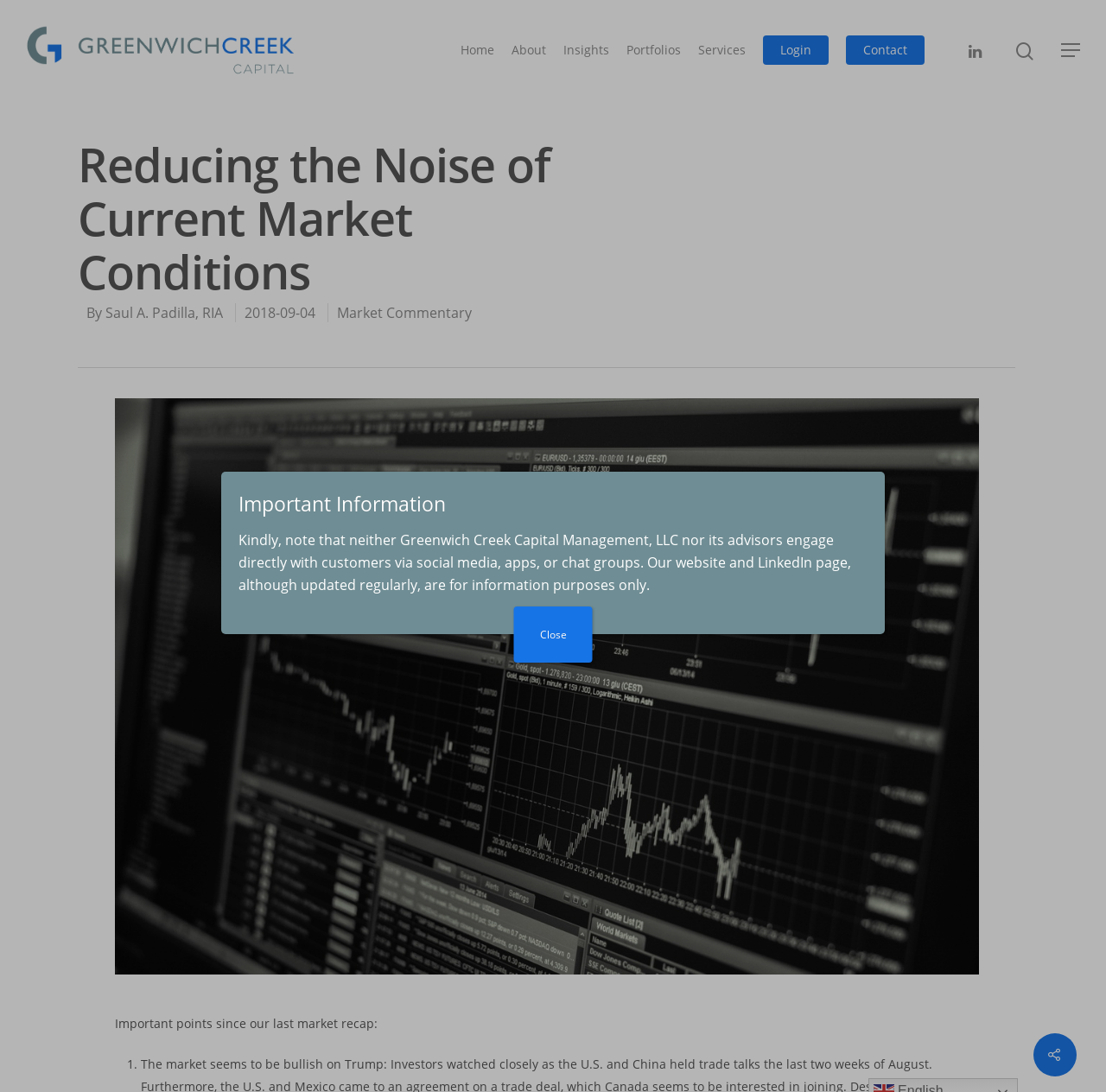Identify the bounding box coordinates for the element you need to click to achieve the following task: "Search for something". The coordinates must be four float values ranging from 0 to 1, formatted as [left, top, right, bottom].

[0.135, 0.121, 0.865, 0.188]